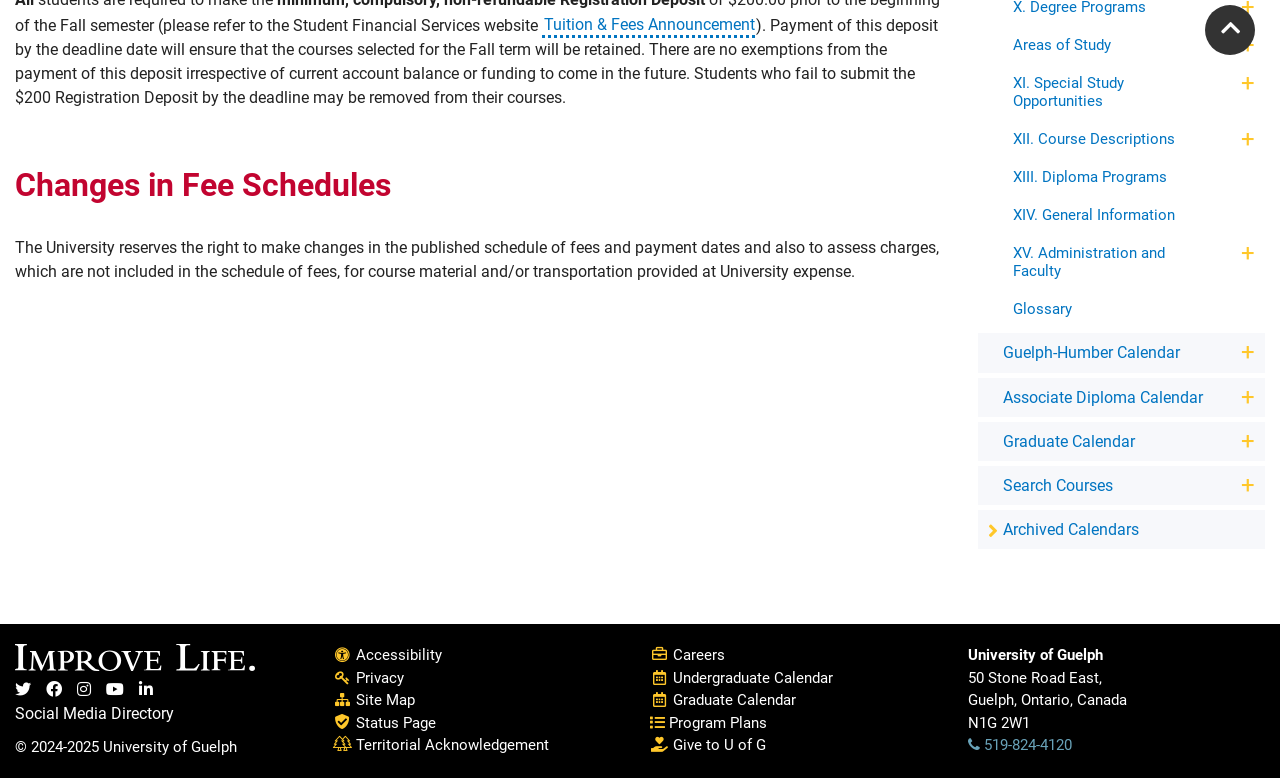Find the bounding box coordinates of the clickable area that will achieve the following instruction: "Click on the 'Search' button".

None